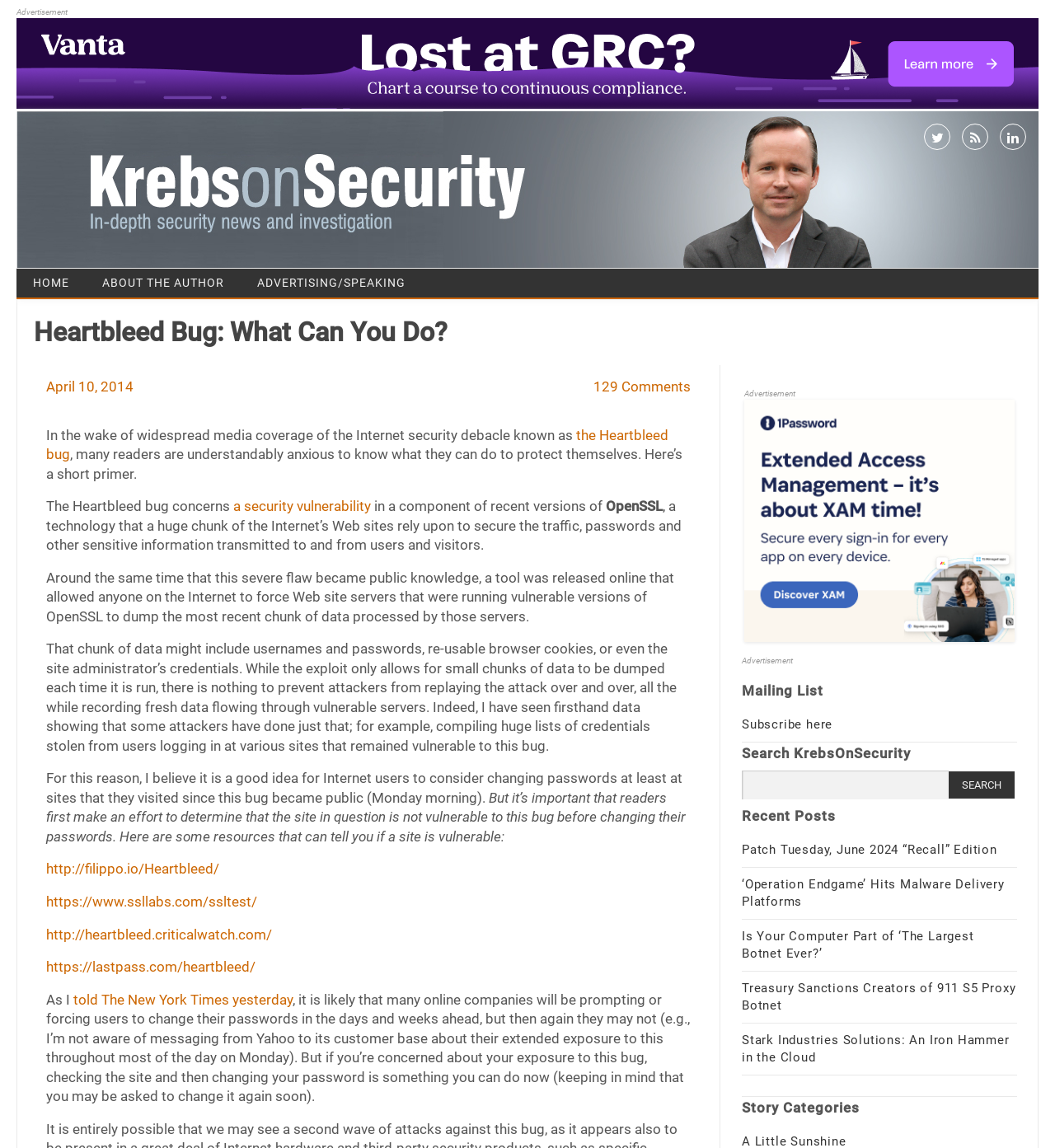What should Internet users do after the Heartbleed bug became public?
Please answer the question with a detailed and comprehensive explanation.

Internet users should consider changing passwords at least at sites that they visited since this bug became public, but it’s important to first make an effort to determine that the site in question is not vulnerable to this bug before changing their passwords.